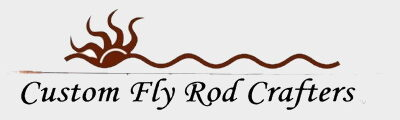Elaborate on the contents of the image in a comprehensive manner.

The image features the logo of "Custom Fly Rod Crafters," prominently displayed with stylized graphics. The logo includes a decorative sun motif, flowing lines that evoke the idea of water or movement, reflecting the brand's connection to fly fishing and rod crafting. The elegant font used for the text contributes to a sophisticated and artisanal feel, indicative of high-quality craftsmanship aimed at enthusiasts and professionals in the fishing community. This branding effectively captures the essence of the blog's focus, which is likely geared towards providing resources and insights for custom fly rod builders and aficionados.